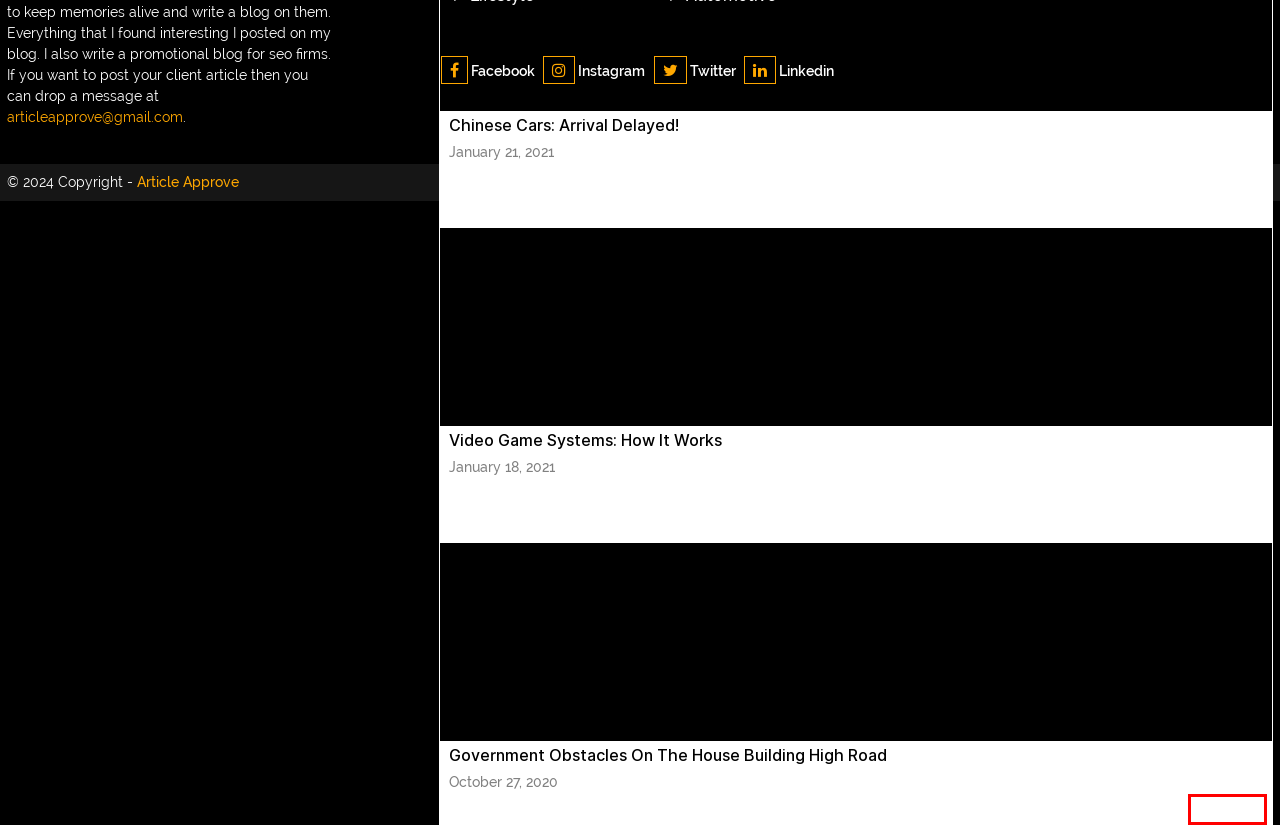A screenshot of a webpage is given, featuring a red bounding box around a UI element. Please choose the webpage description that best aligns with the new webpage after clicking the element in the bounding box. These are the descriptions:
A. best pediatric dentist in Miami  - Article Approve
B. can braces fix an underbite  - Article Approve
C. best teeth alignment  - Article Approve
D. Buy Gems  - Article Approve
E. Cat Trees  - Article Approve
F. Breast Augmentation Before And After  - Article Approve
G. best orthodontist in Miami fl  - Article Approve
H. Cat Products Online  - Article Approve

E